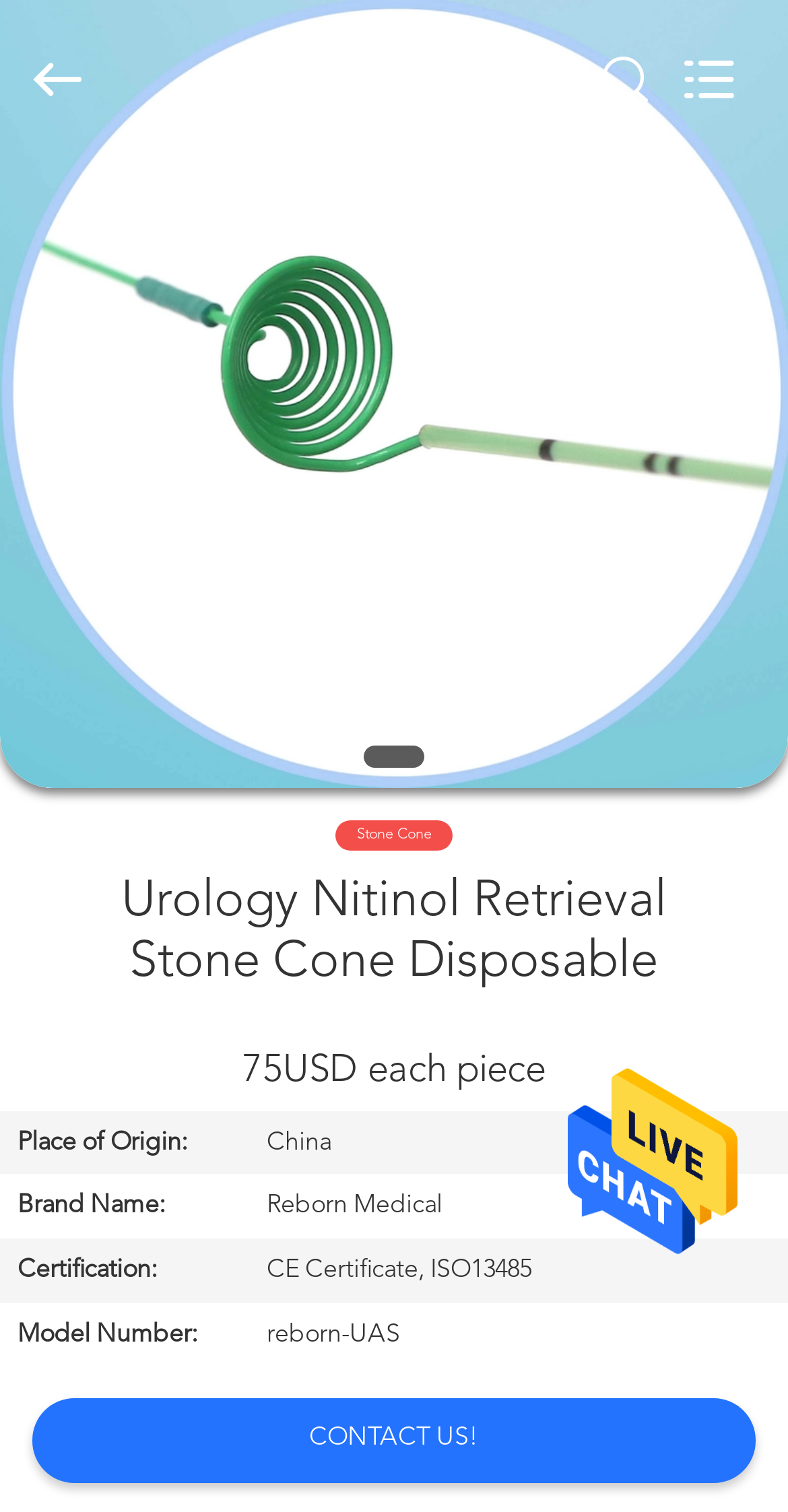Give an in-depth explanation of the webpage layout and content.

This webpage is about a product called "Urology Nitinol Retrieval Stone Cone Disposable" from Hunan Reborn Medical Science and Technology Development Co.,Ltd. in China. 

At the top of the page, there is a search box where users can input what they want to search for. Below the search box, there are several links to different sections of the website, including "HOME", "PRODUCTS", "ABOUT US", "FACTORY TOUR", "QUALITY CONTROL", "CONTACT US", and "REQUEST A QUOTE". 

On the top right corner, there is a copyright notice stating that the website is owned by ureteralaccesssheath.com. 

The main content of the page is an image of the product, which takes up most of the top half of the page. Below the image, there is a heading with the product name. 

Underneath the heading, there is a table with detailed information about the product. The table has several rows, each with a row header and a grid cell. The row headers include "Place of Origin:", "Brand Name:", "Certification:", and "Model Number:", and the corresponding grid cells contain the information "China", "Reborn Medical", "CE Certificate, ISO13485", and "reborn-UAS", respectively. 

At the bottom of the page, there is a link to "CONTACT US!" and a table with a caption, but no content.